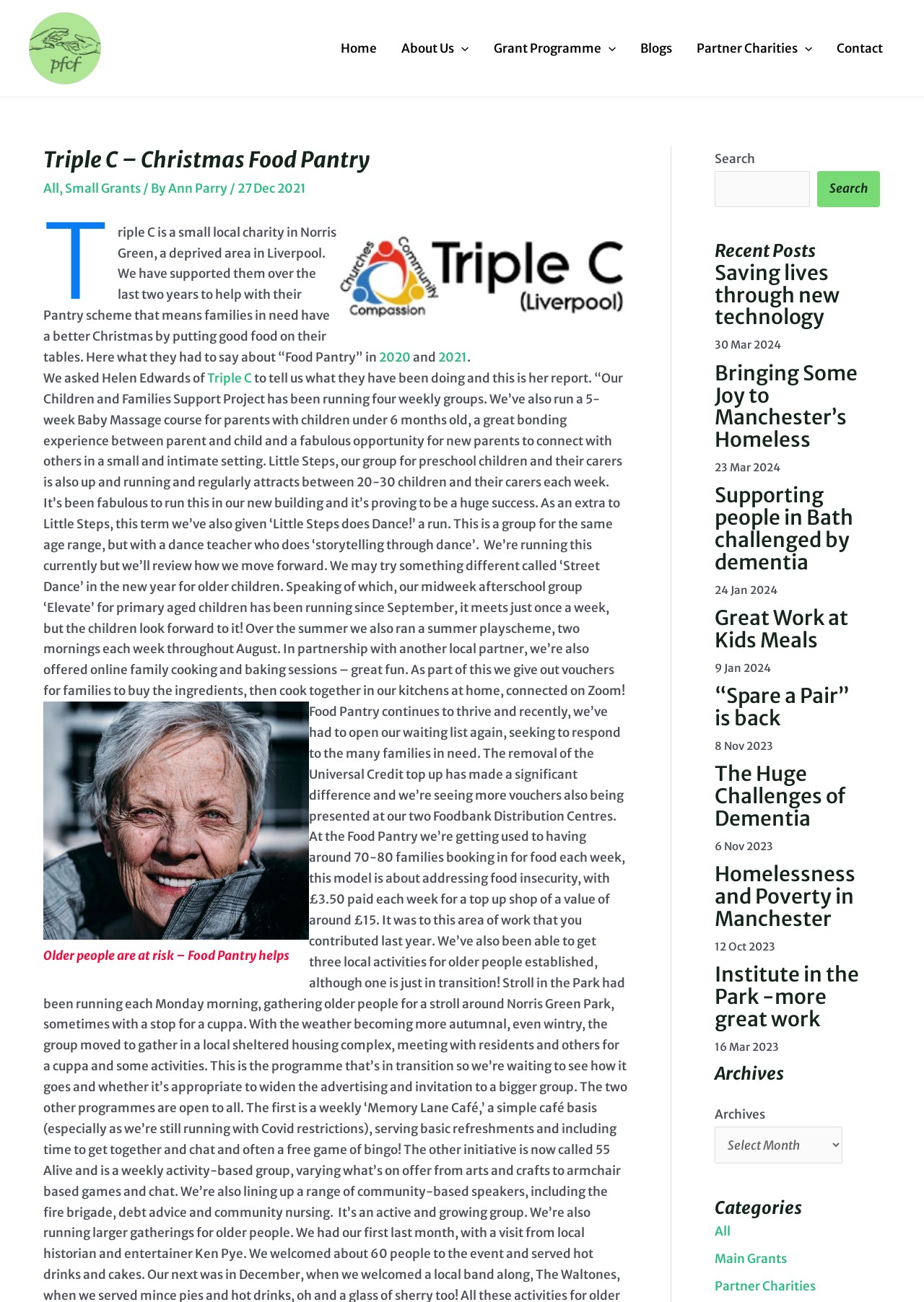Based on the provided description, "The Huge Challenges of Dementia", find the bounding box of the corresponding UI element in the screenshot.

[0.773, 0.584, 0.915, 0.639]